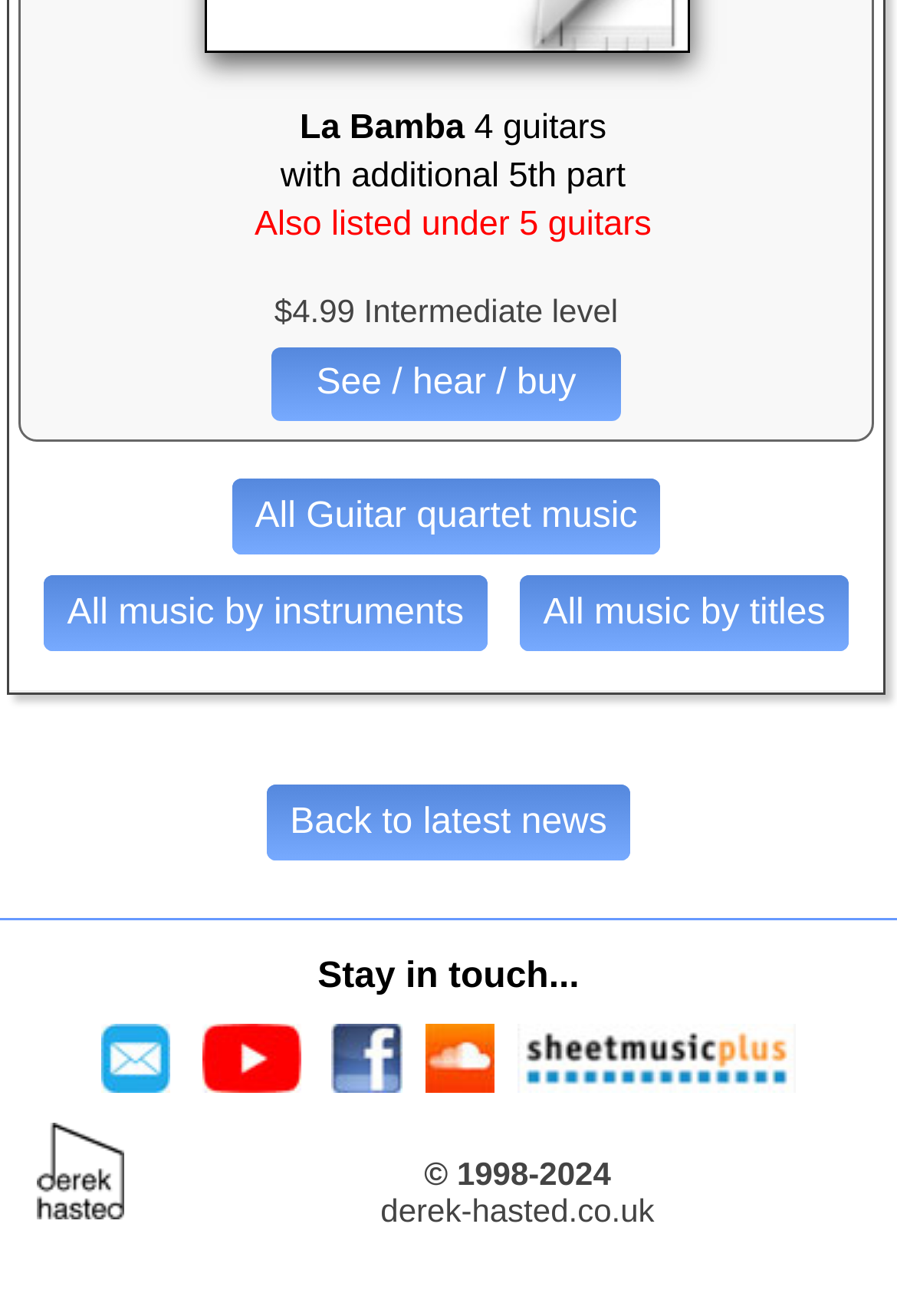Based on the provided description, "alt="Click to email me"", find the bounding box of the corresponding UI element in the screenshot.

[0.1, 0.793, 0.203, 0.818]